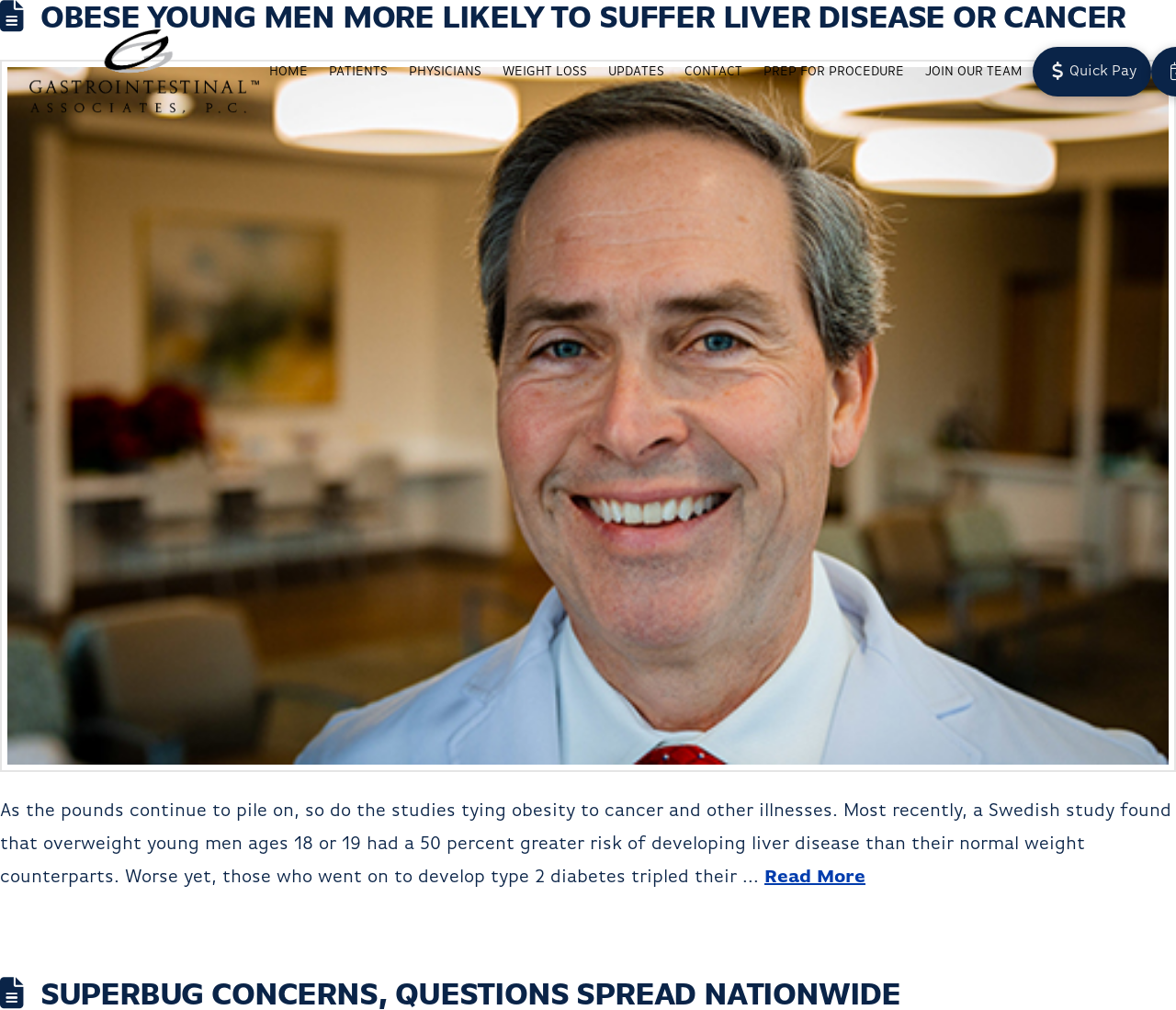Please specify the bounding box coordinates for the clickable region that will help you carry out the instruction: "Toggle the modal content".

[0.878, 0.046, 0.979, 0.095]